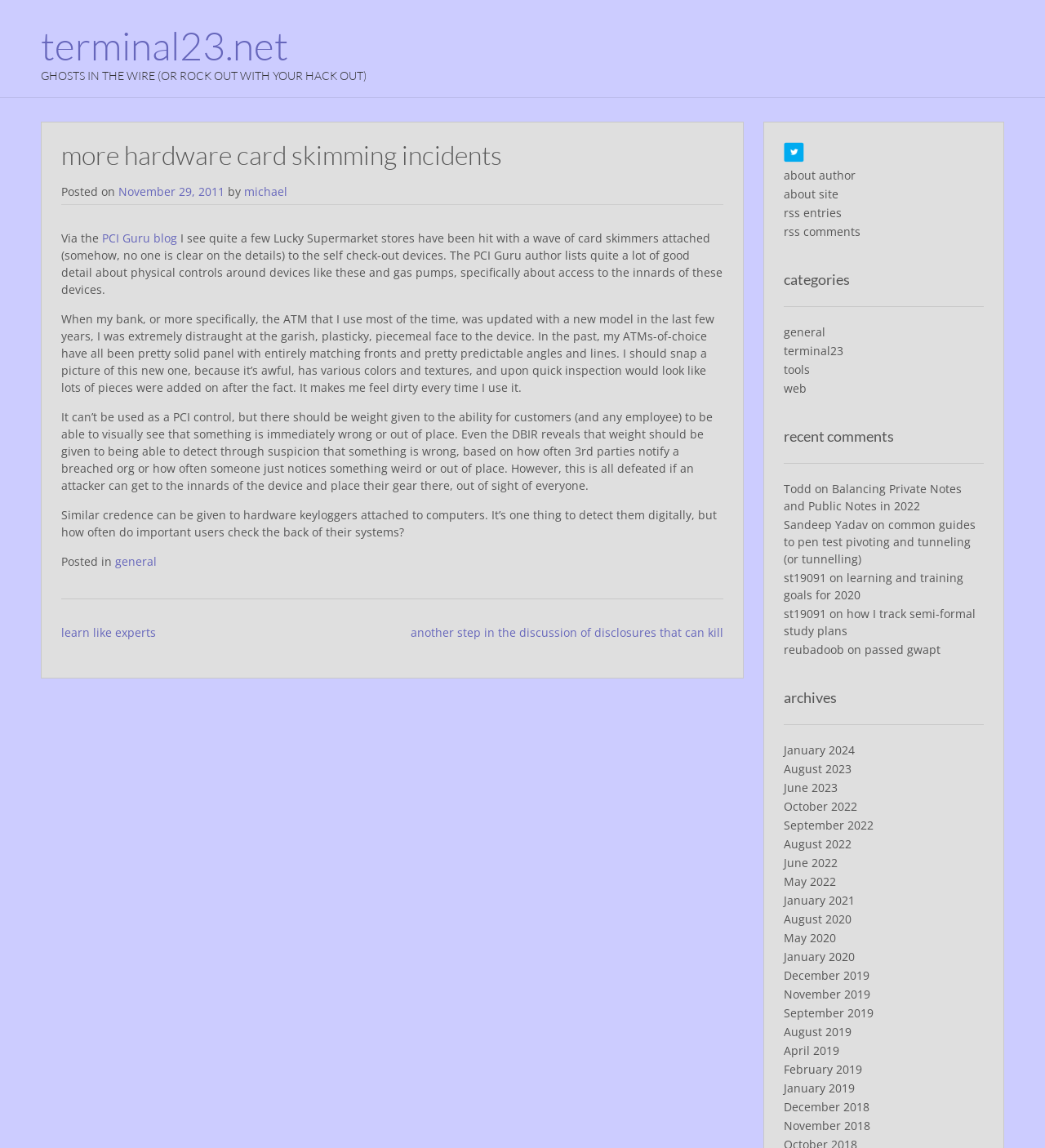Write an elaborate caption that captures the essence of the webpage.

The webpage appears to be a blog post titled "more hardware card skimming incidents" on the website terminal23.net. At the top of the page, there is a heading with the website's name, followed by a heading with the title of the blog post.

Below the title, there is a main content area that contains the blog post. The post starts with a header that includes the title, a "Posted on" date, and the author's name. The content of the post discusses card skimming incidents at Lucky Supermarket stores and the importance of physical controls around devices like self-checkout machines and gas pumps.

The post is divided into several paragraphs, with some of them discussing the author's personal experience with ATMs and the importance of visual inspection to detect suspicious devices. There are no images in the main content area, but there is a Twitter follow button located at the top right corner of the page.

To the right of the main content area, there are several sections, including a navigation menu, categories, recent comments, and archives. The navigation menu has links to other blog posts, while the categories section lists various topics like general, terminal23, tools, and web. The recent comments section displays a list of comments from different users, with links to the corresponding blog posts. The archives section lists blog posts by month, from January 2024 to December 2018.

At the bottom of the page, there is a footer section that contains a "Posted in" category and a link to the general category.